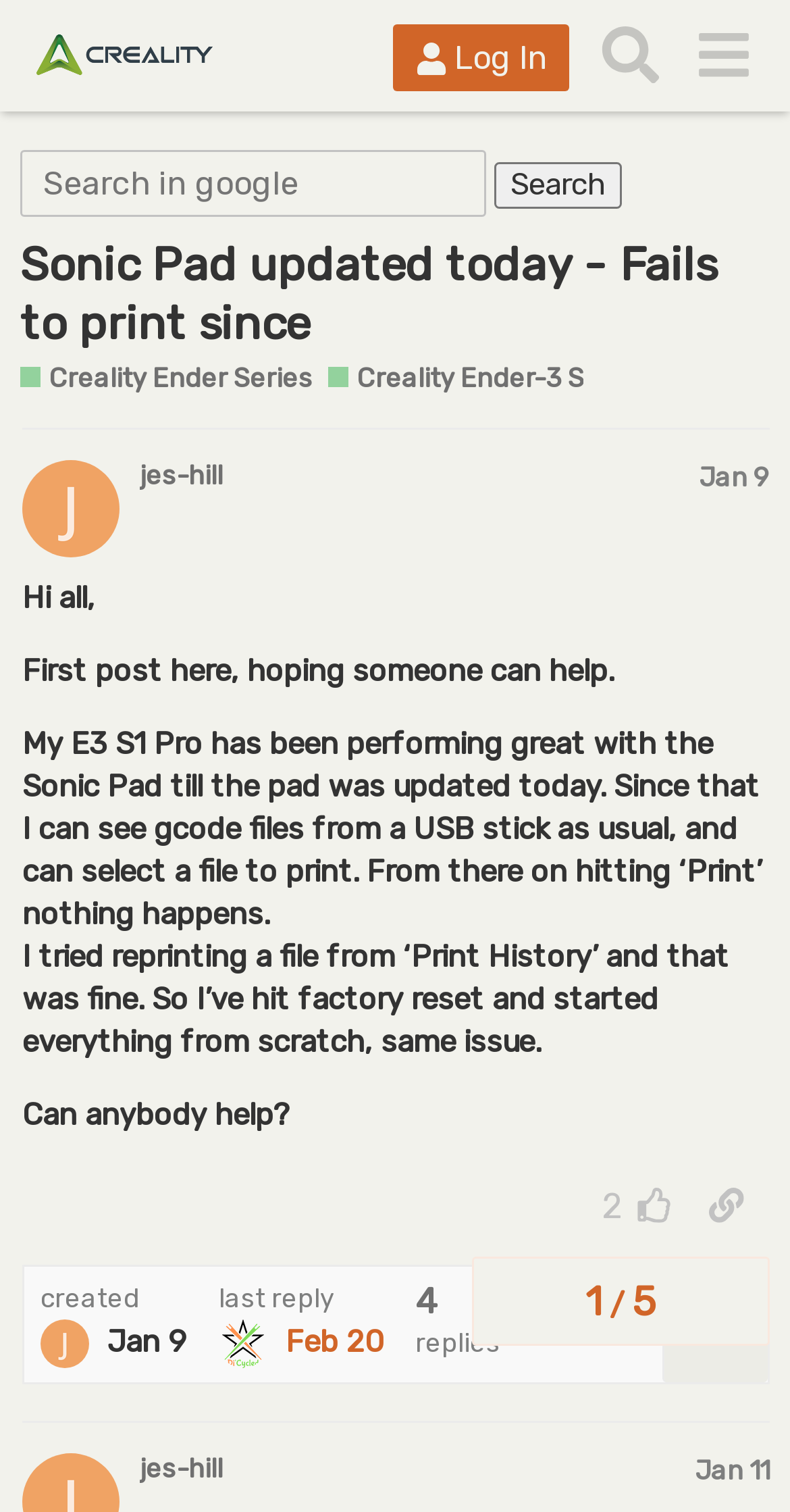Please provide the bounding box coordinates for the element that needs to be clicked to perform the following instruction: "Log in to the forum". The coordinates should be given as four float numbers between 0 and 1, i.e., [left, top, right, bottom].

[0.498, 0.017, 0.722, 0.061]